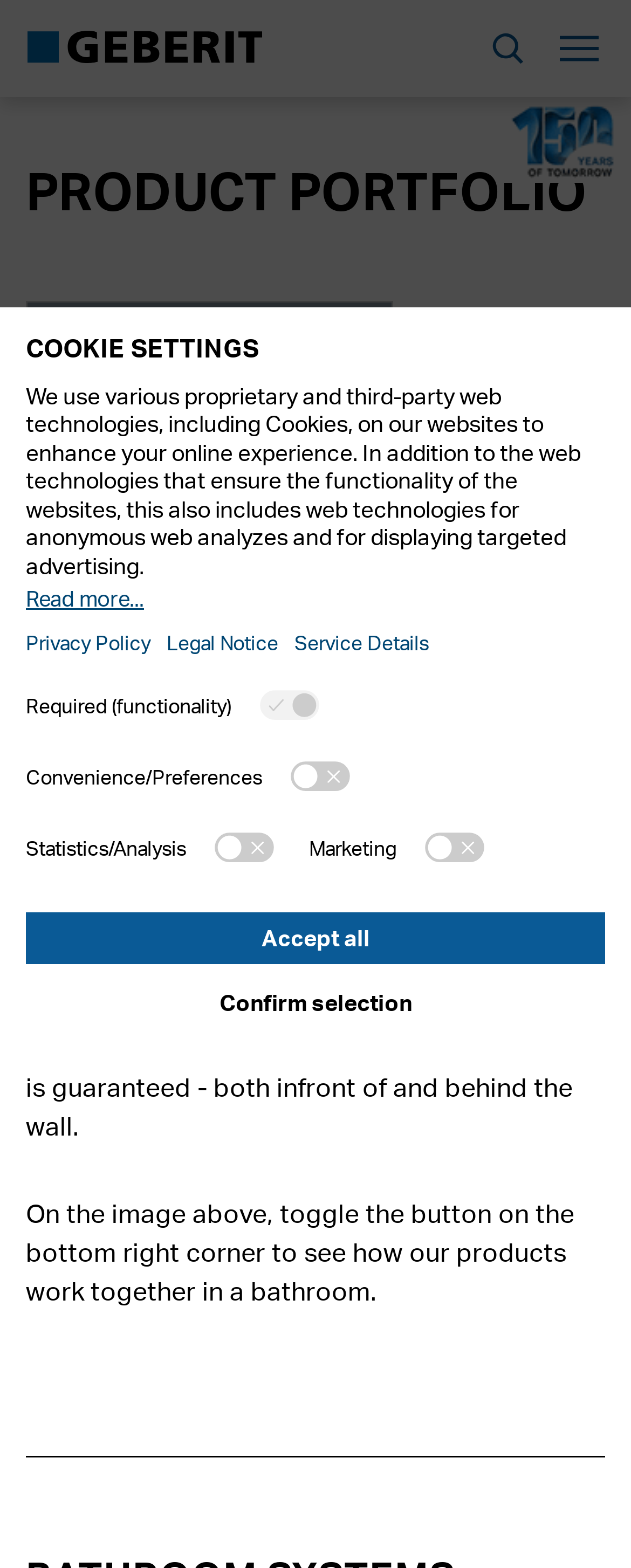Find the bounding box coordinates of the clickable area that will achieve the following instruction: "View product catalogue".

[0.067, 0.463, 0.831, 0.513]